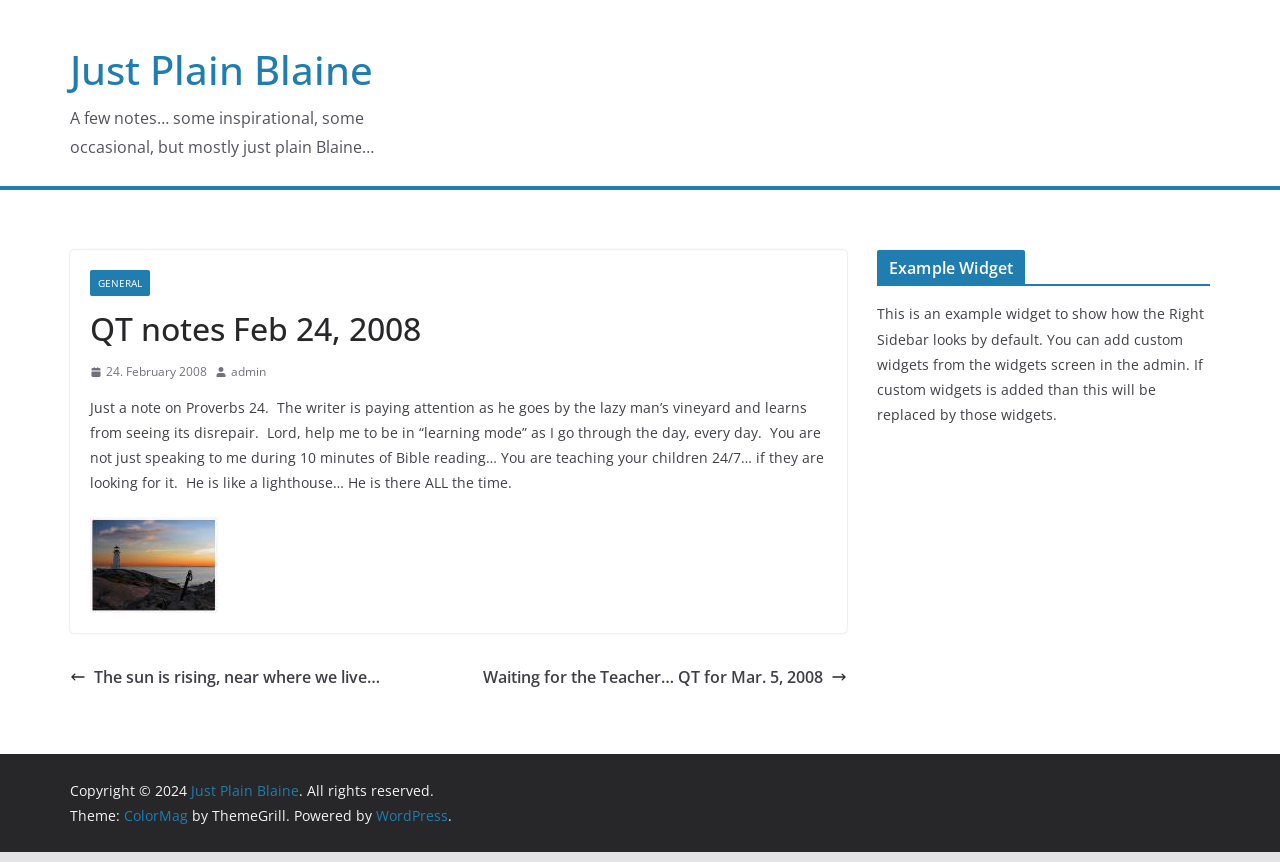Locate the bounding box coordinates of the area you need to click to fulfill this instruction: 'Click on the 'admin' link'. The coordinates must be in the form of four float numbers ranging from 0 to 1: [left, top, right, bottom].

[0.18, 0.419, 0.208, 0.444]